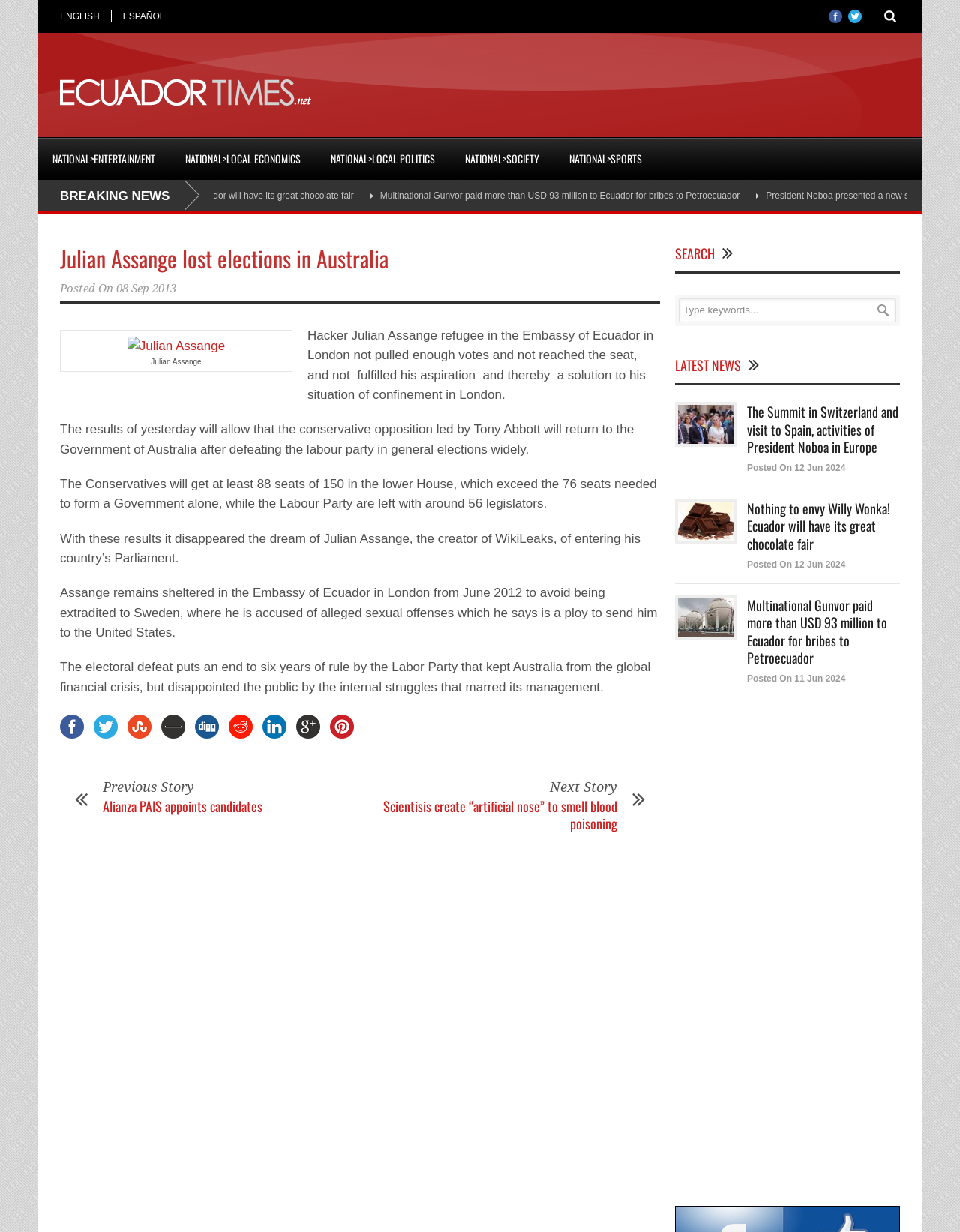Where is Julian Assange currently sheltered?
Give a comprehensive and detailed explanation for the question.

The webpage states that Julian Assange remains sheltered in the Embassy of Ecuador in London from June 2012 to avoid being extradited to Sweden.